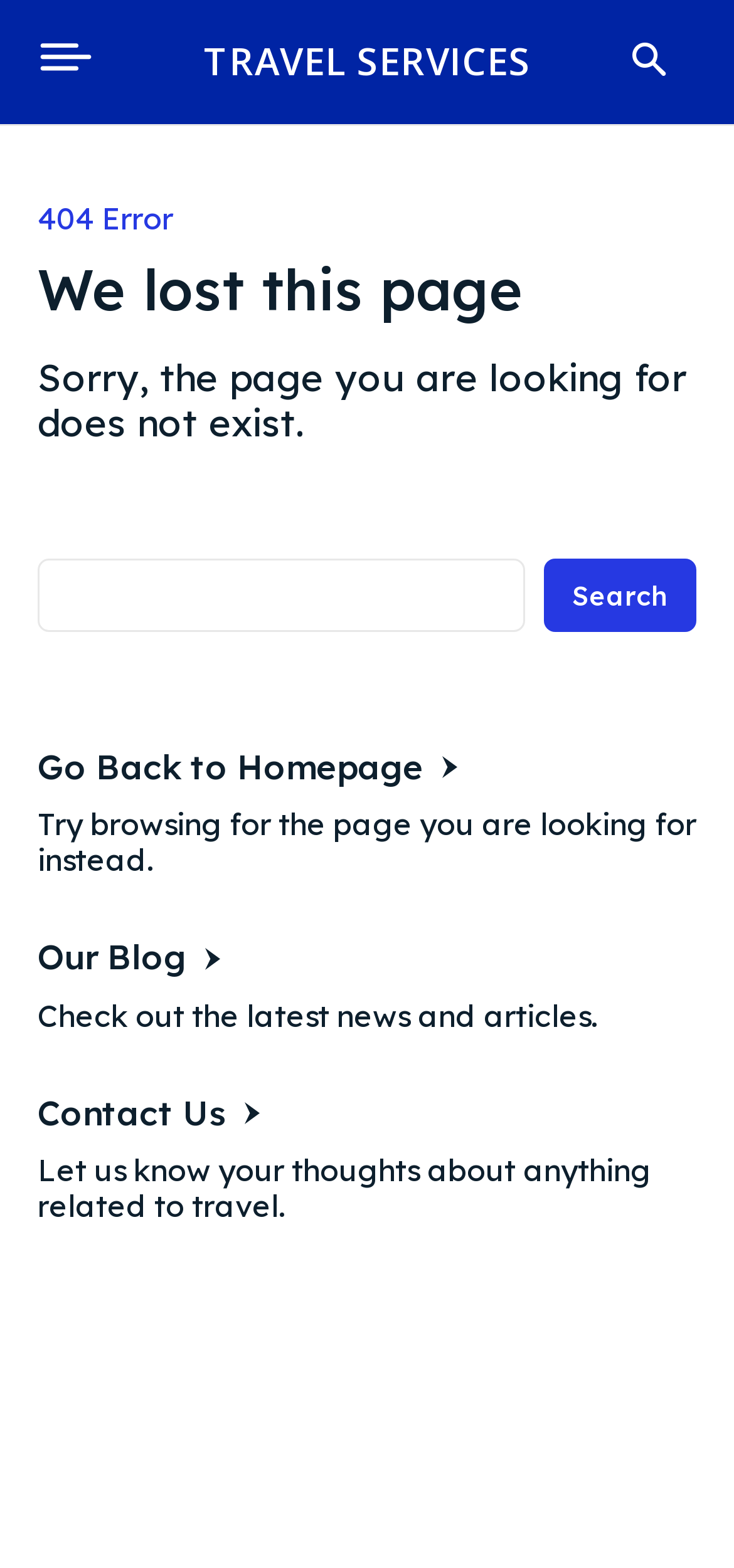What are the options to navigate from this page?
Based on the screenshot, provide a one-word or short-phrase response.

Go Back to Homepage, Our Blog, Contact Us